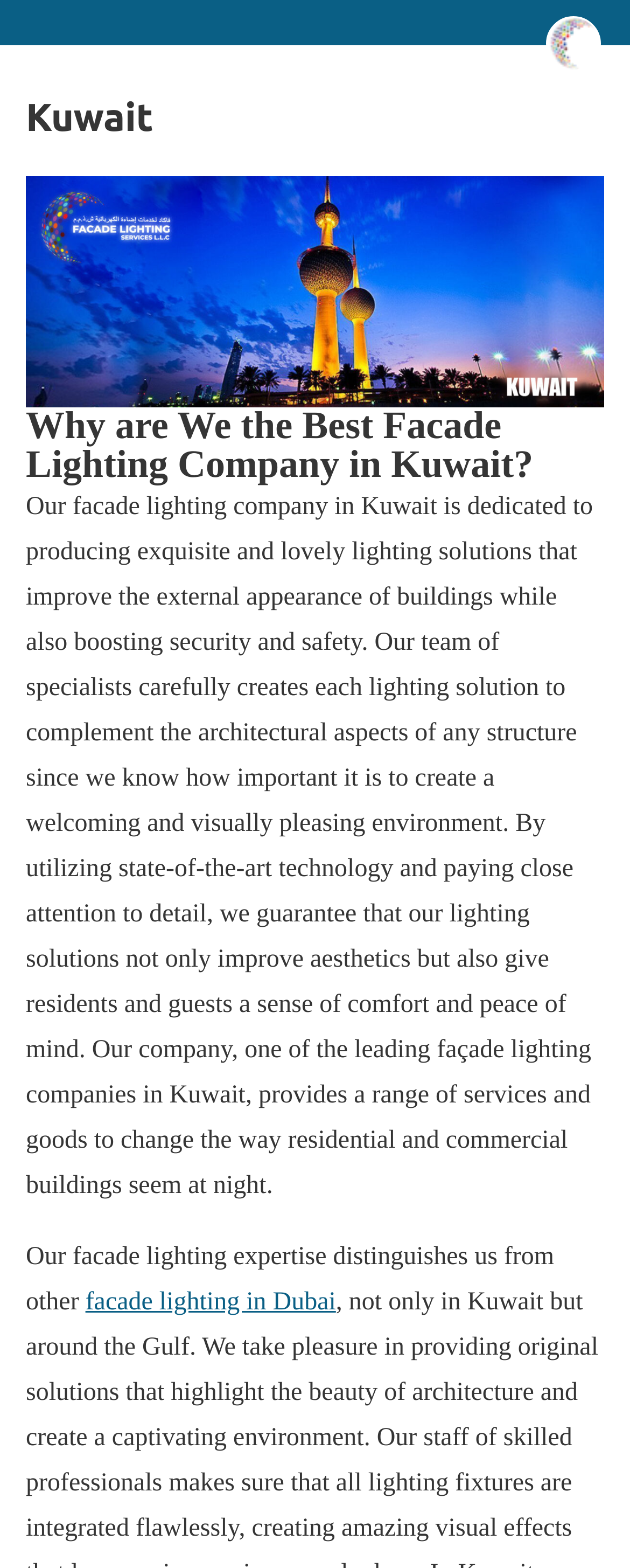What is the relation between the company and Dubai?
Provide an in-depth answer to the question, covering all aspects.

There is a link on the webpage to 'facade lighting in Dubai', suggesting that the company has some connection or expertise in facade lighting in Dubai, possibly offering similar services or products.